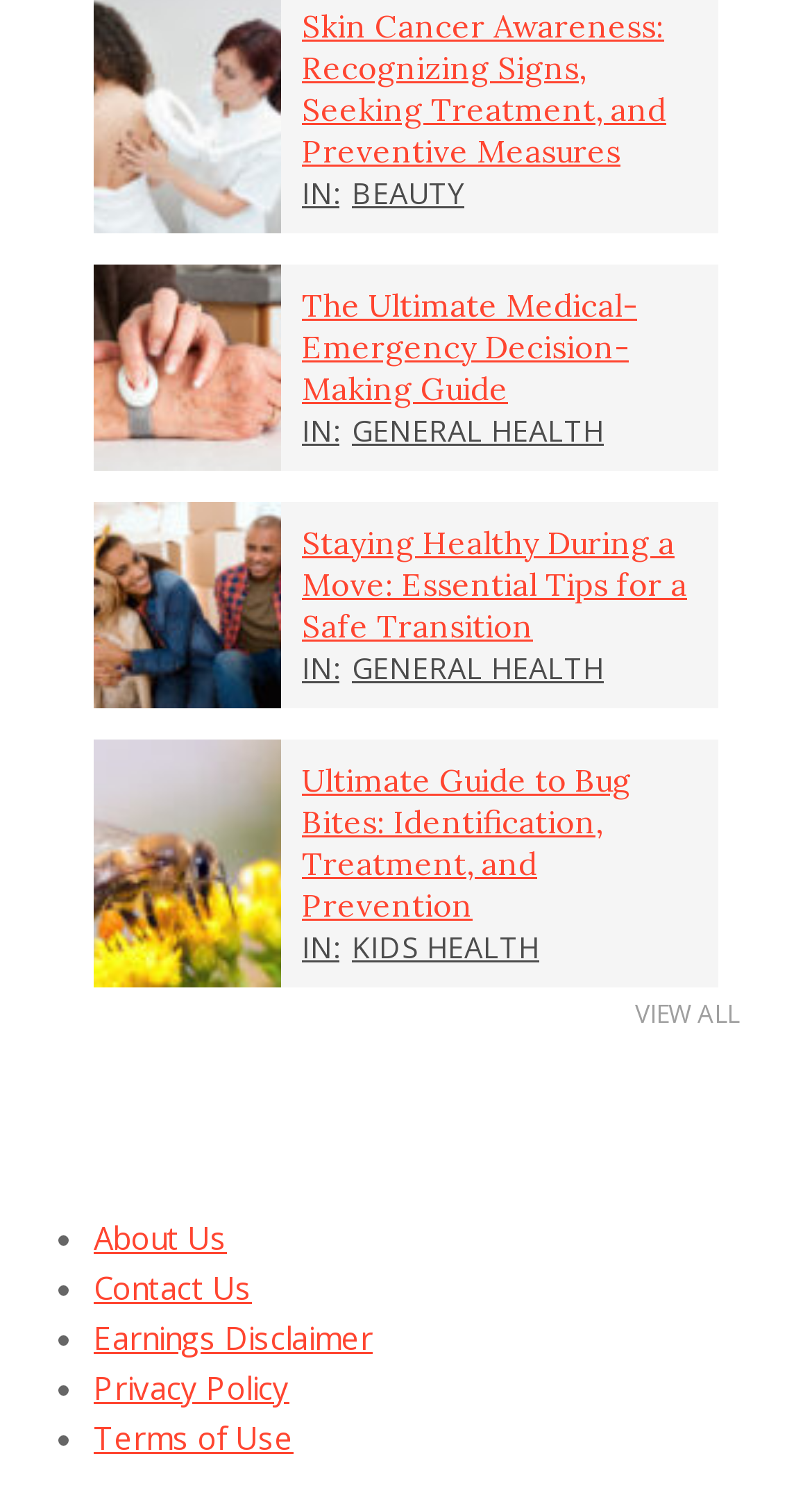Using the information shown in the image, answer the question with as much detail as possible: What type of information can be found in the 'About Us' section?

This answer can be obtained by considering the typical content of an 'About Us' section. It usually provides information about the company, its mission, and its values.